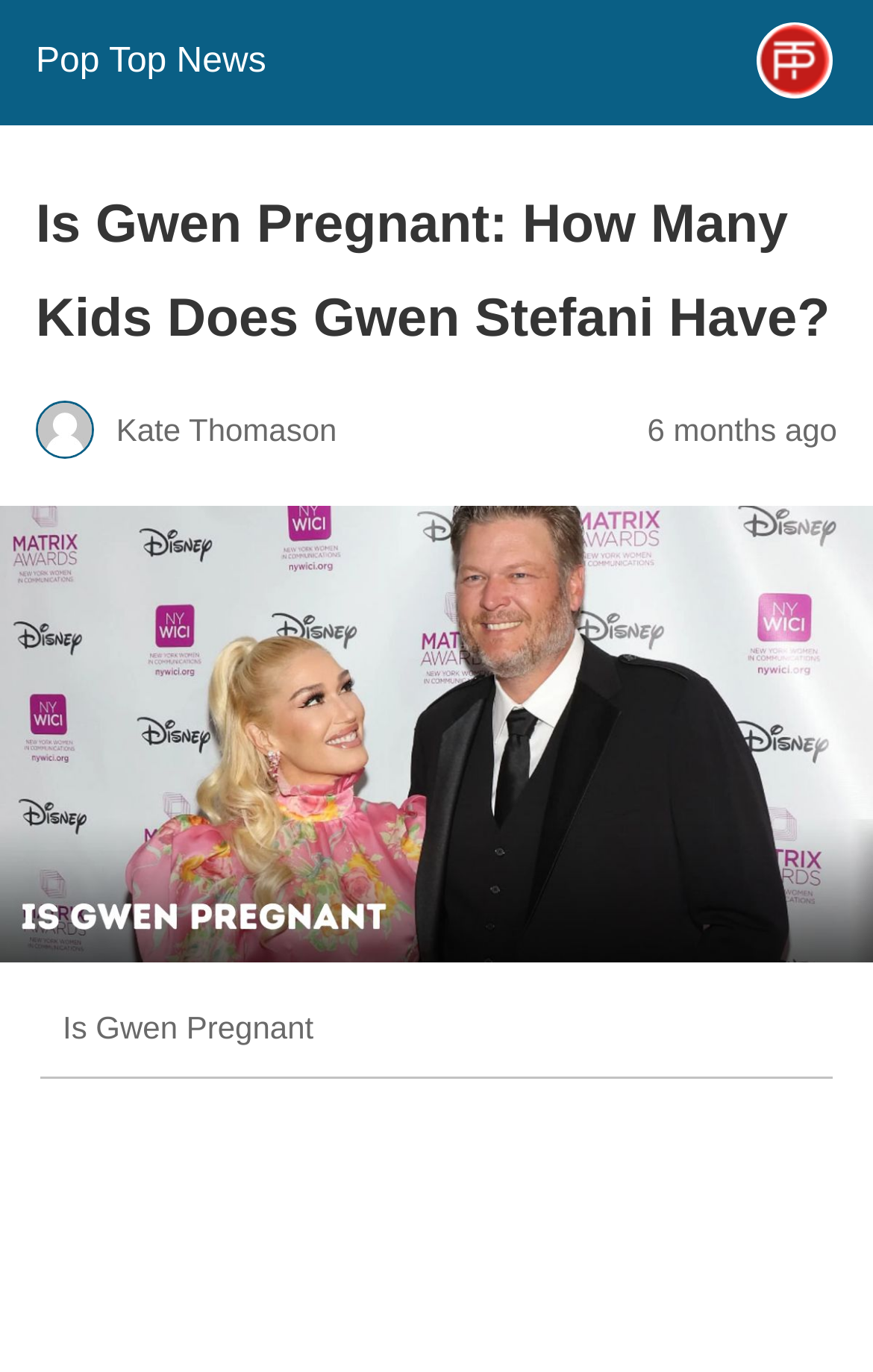How old is the article?
Please provide a single word or phrase based on the screenshot.

6 months